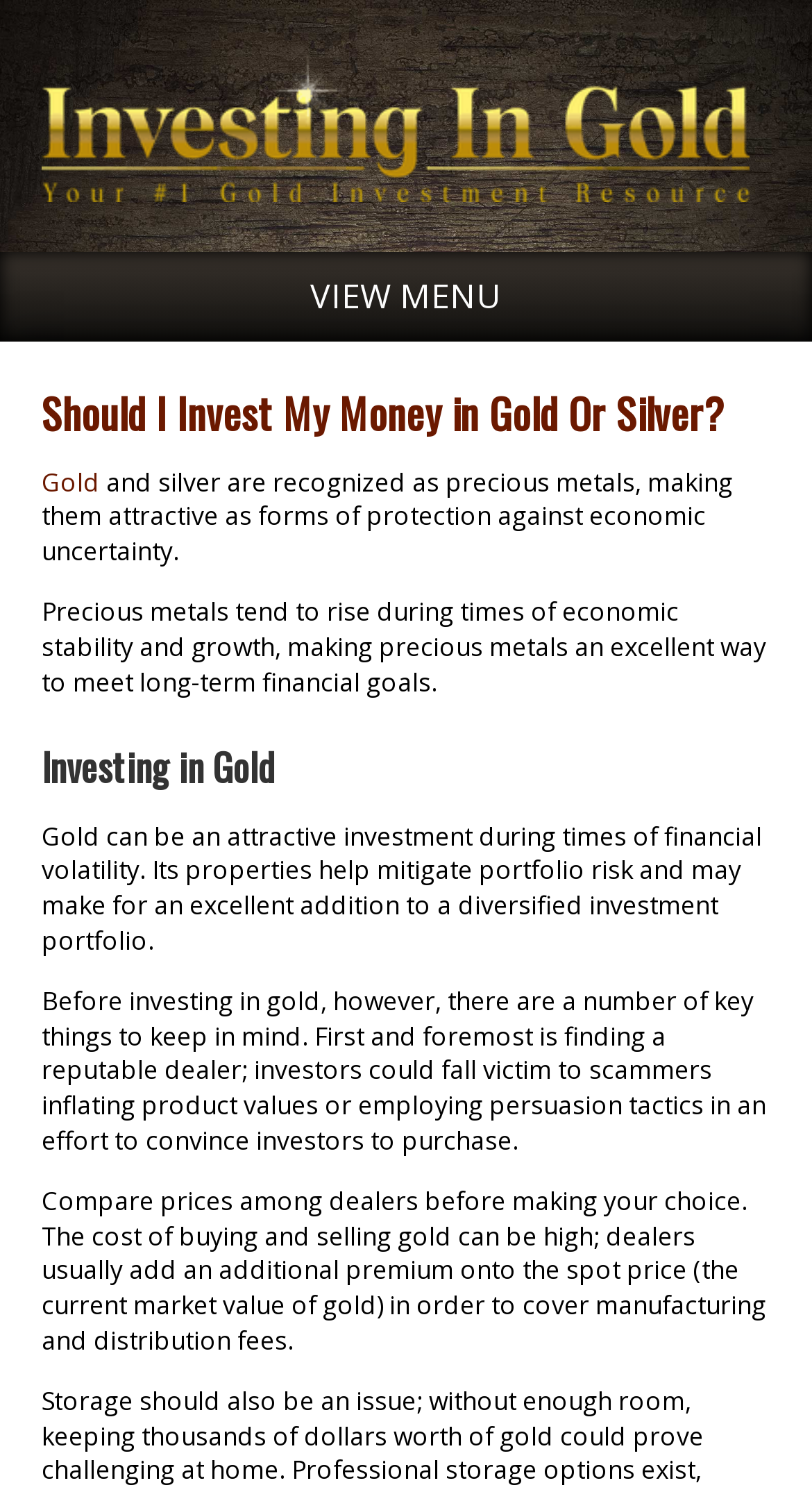Reply to the question with a brief word or phrase: Why is gold an attractive investment?

Financial volatility